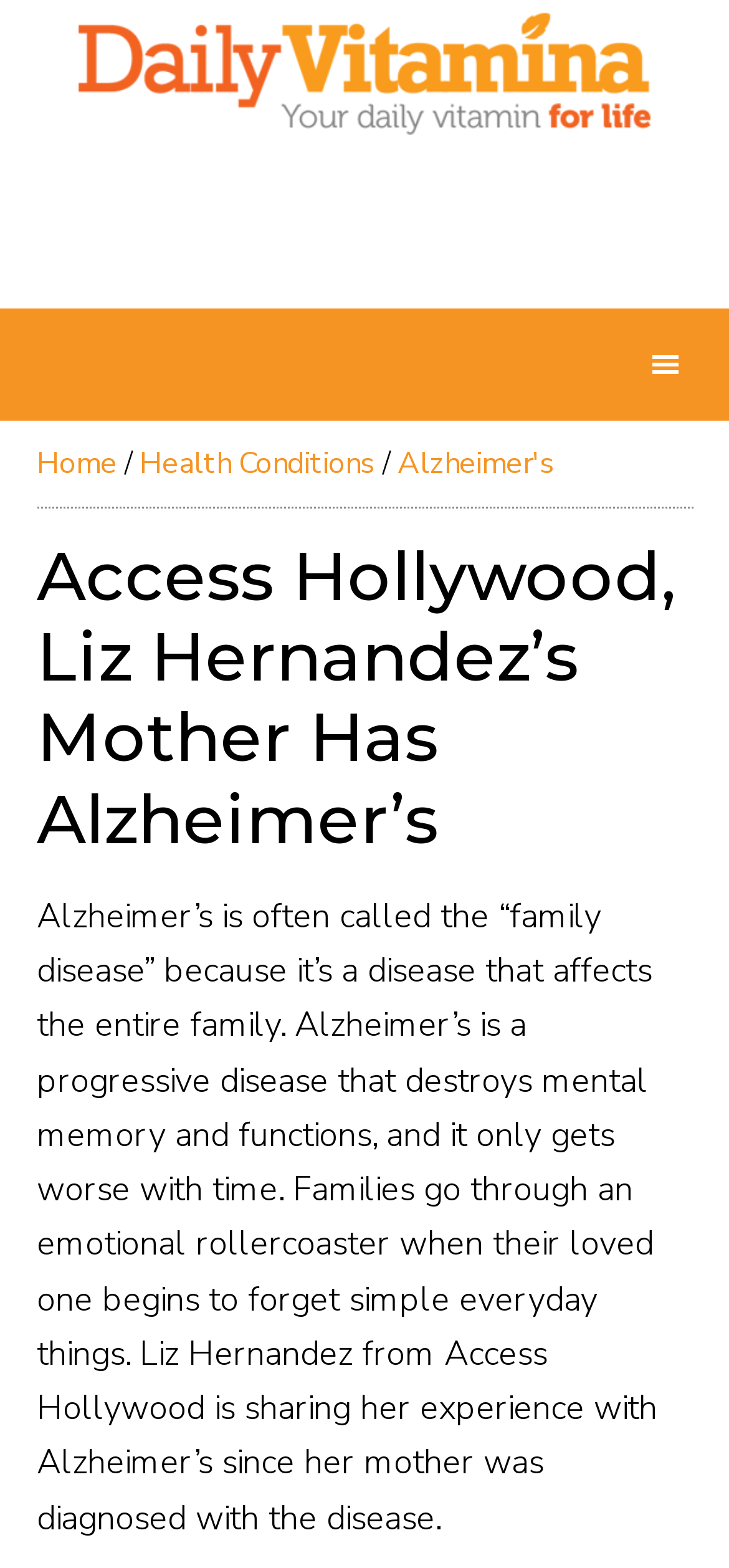Respond to the following question with a brief word or phrase:
What is the emotional impact of Alzheimer's on families?

Emotional rollercoaster